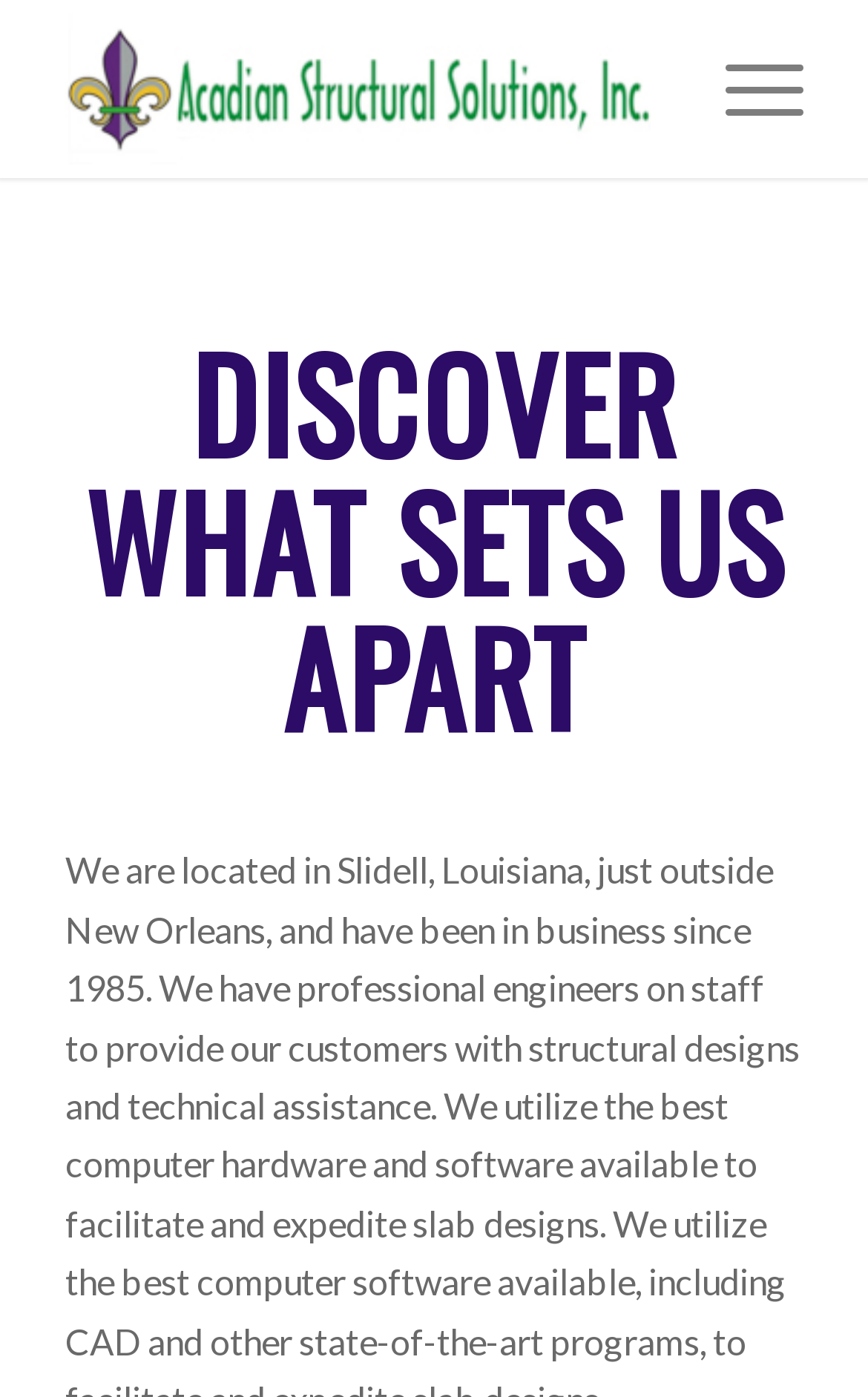Please provide the bounding box coordinates for the UI element as described: "Menu Menu". The coordinates must be four floats between 0 and 1, represented as [left, top, right, bottom].

[0.784, 0.0, 0.925, 0.127]